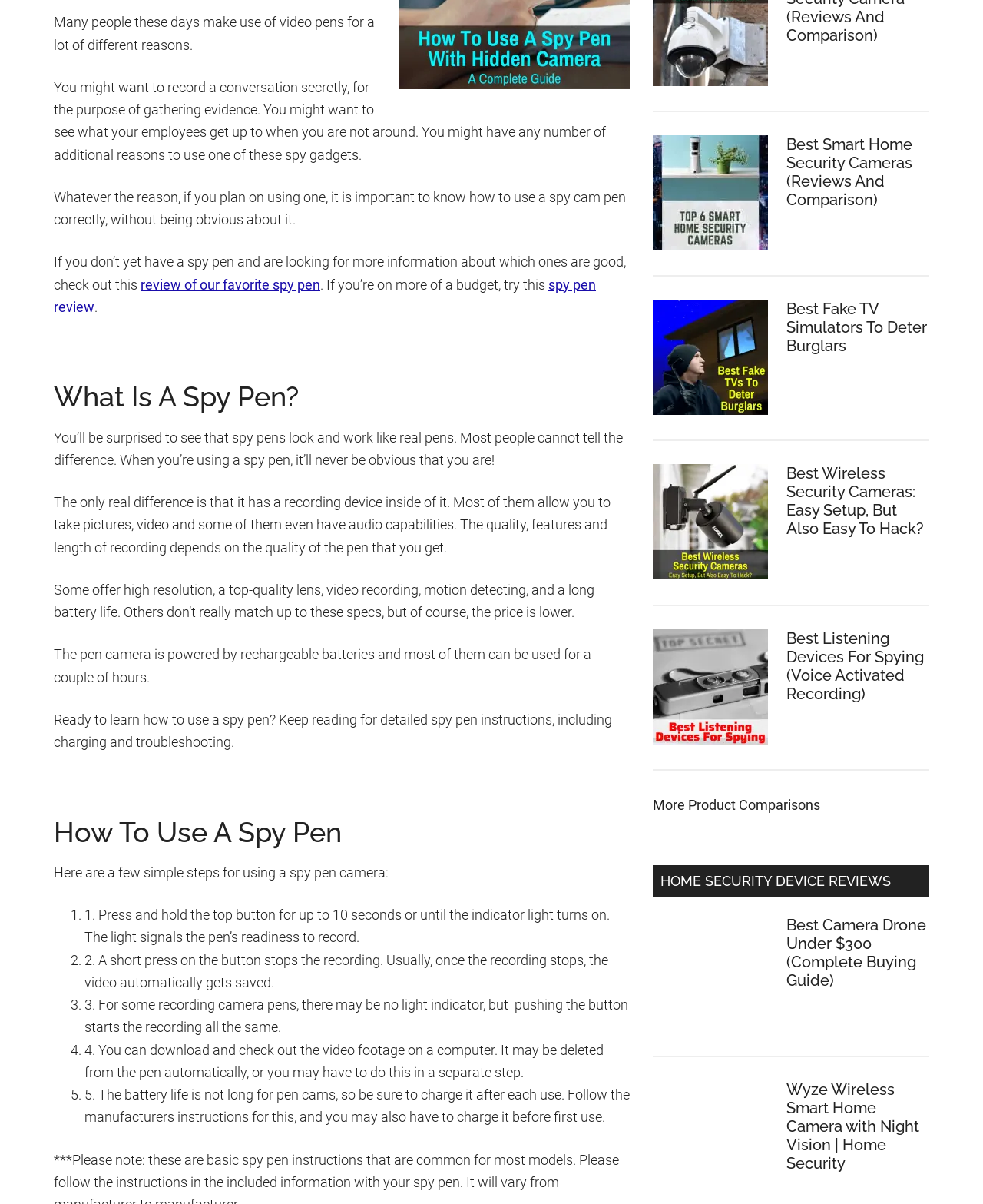Identify the bounding box coordinates for the UI element mentioned here: "spy pen review". Provide the coordinates as four float values between 0 and 1, i.e., [left, top, right, bottom].

[0.055, 0.23, 0.606, 0.262]